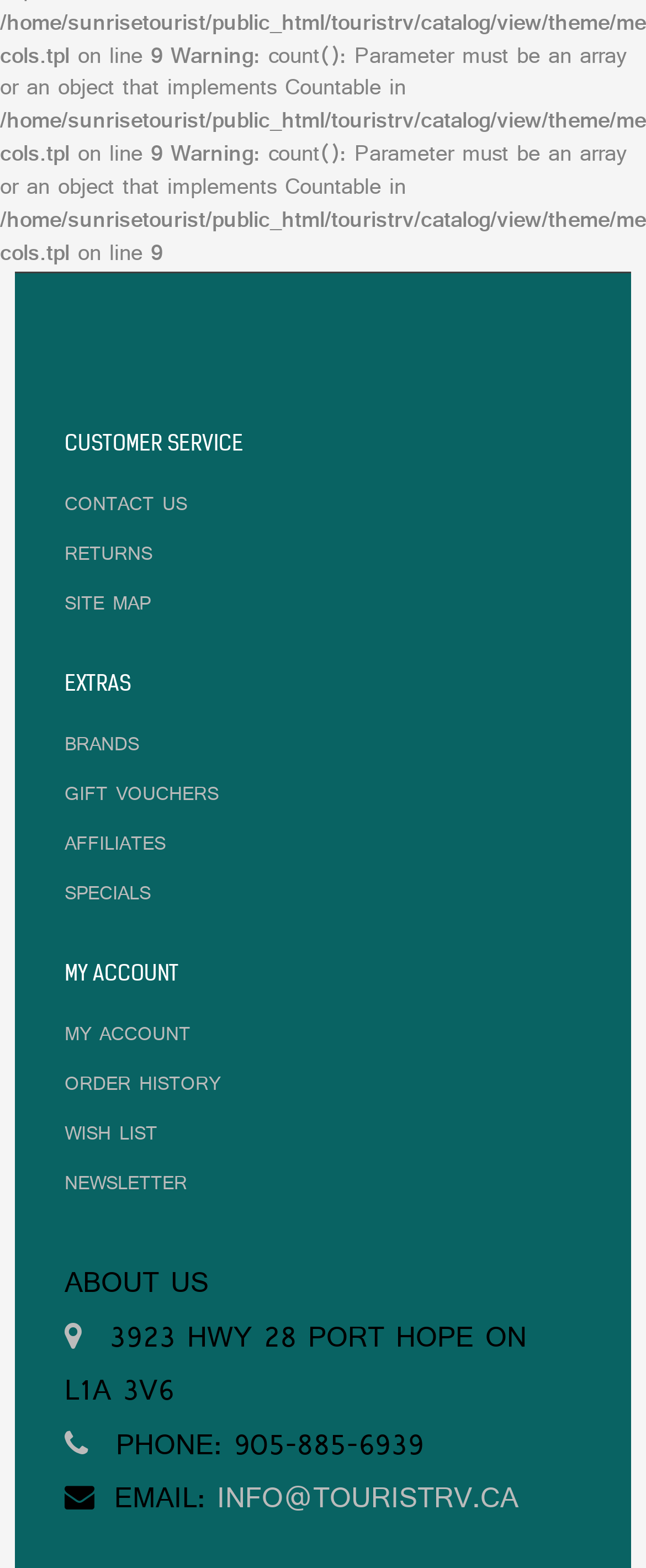Using the description: "Contact Us", identify the bounding box of the corresponding UI element in the screenshot.

[0.1, 0.312, 0.29, 0.333]